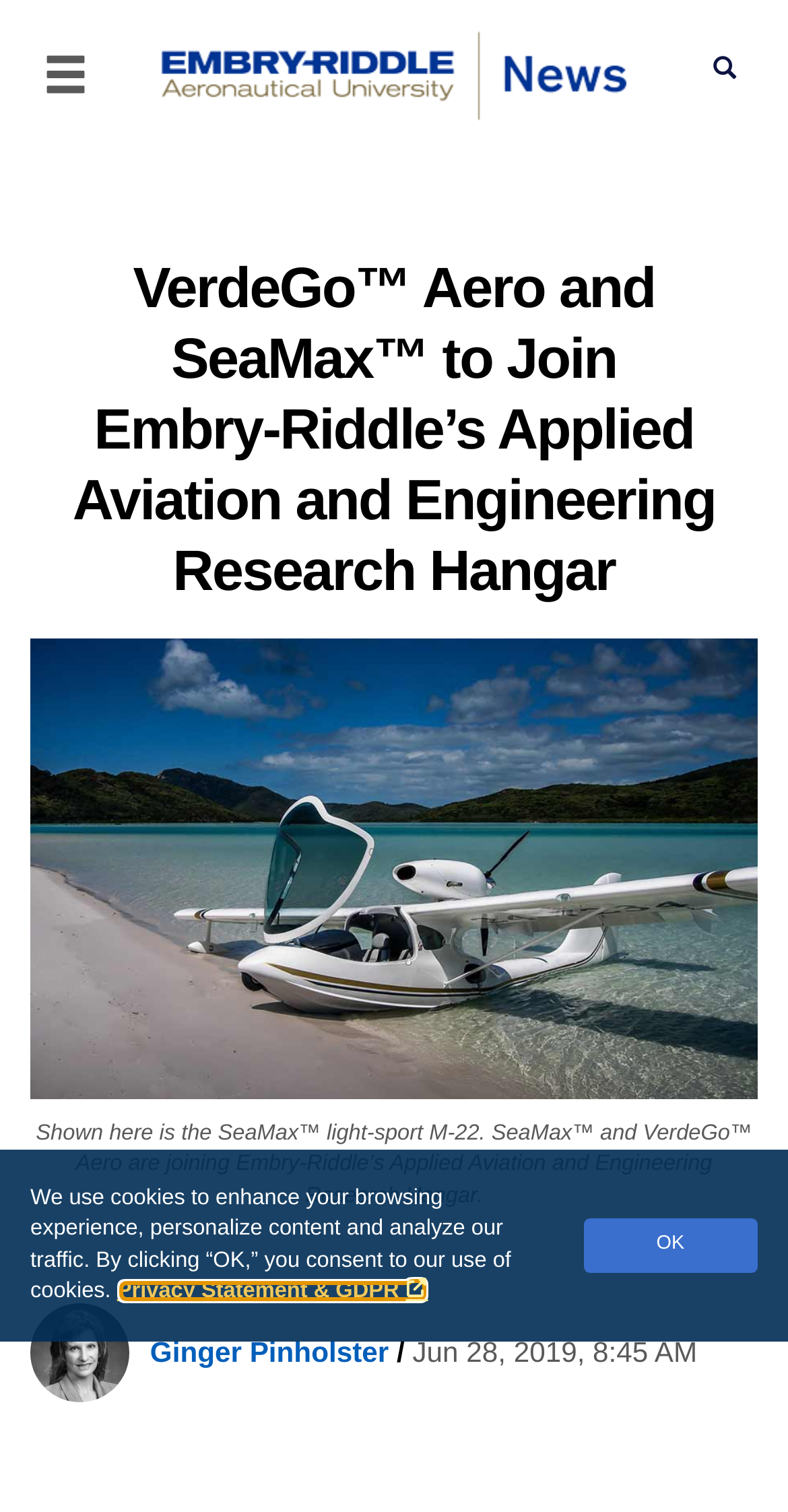Construct a comprehensive description capturing every detail on the webpage.

The webpage appears to be a news article from Embry-Riddle Aeronautical University's Newsroom. At the top left, there are five links: "Home", "All News", "Research", "Experts", and "Media Resources". Next to these links, there is a "Menu" label. On the top right, there is a link to "Embry-Riddle Newsroom" accompanied by an image of the newsroom's logo.

Below the top navigation, there is a prominent heading that reads "VerdeGo Aero and SeaMax to Join Embry-Riddle's Applied Aviation and Engineering Research Hangar". Below this heading, there is a large image of the SeaMax light-sport M-22. The image is accompanied by a descriptive text that explains the context of the image.

Further down, there is a section with a heading that mentions Ginger Pinholster, accompanied by a link to her profile and an image of her. Next to this section, there is a heading that displays the date and time of the article, "Jun 28, 2019, 8:45 AM".

At the bottom of the page, there is a dialog box that requests cookie and privacy consent. The dialog box contains a brief explanation of how the website uses cookies, and a link to the "Privacy Statement & GDPR". There is also a button to consent to the use of cookies, labeled "OK".